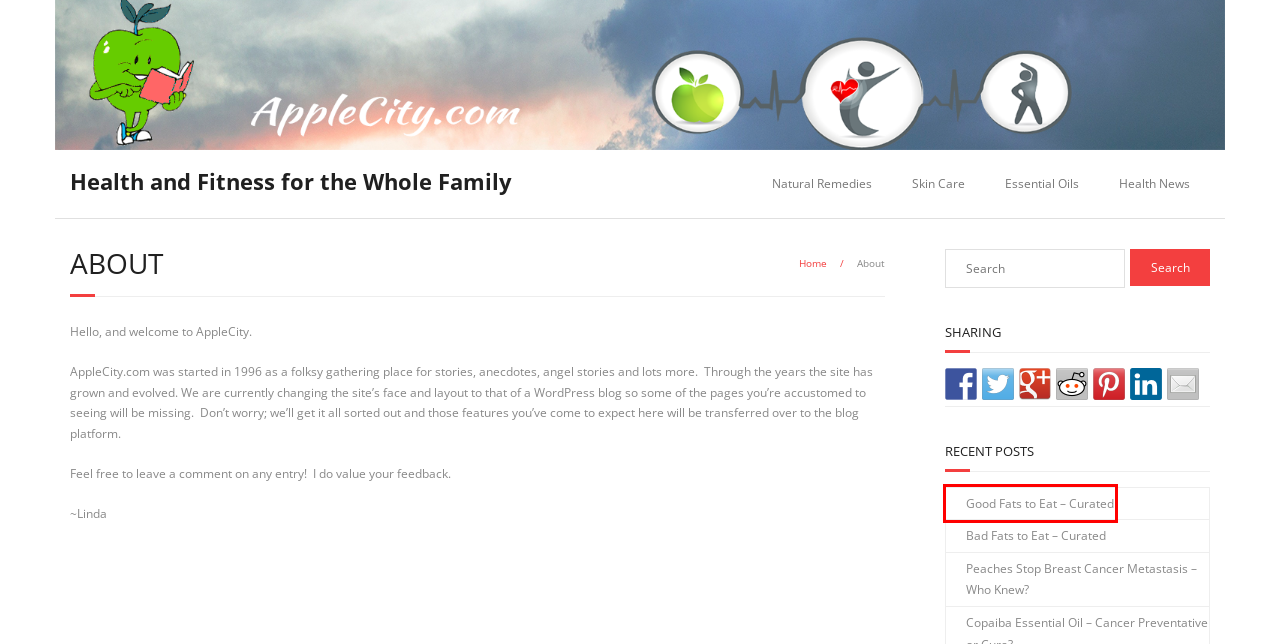A screenshot of a webpage is given, marked with a red bounding box around a UI element. Please select the most appropriate webpage description that fits the new page after clicking the highlighted element. Here are the candidates:
A. Bad Fats to Eat - Curated - Health and Fitness for the Whole Family
B. Natural Remedies Archives - Health and Fitness for the Whole Family
C. Good Fats to Eat - Curated - Health and Fitness for the Whole Family
D. Skin Care Archives - Health and Fitness for the Whole Family
E. Peaches Stop Breast Cancer Metastasis - Who Knew? - Health and Fitness for the Whole Family
F. Essential Oils Archives - Health and Fitness for the Whole Family
G. Health and Fitness for the Whole Family -
H. Health News Archives - Health and Fitness for the Whole Family

C